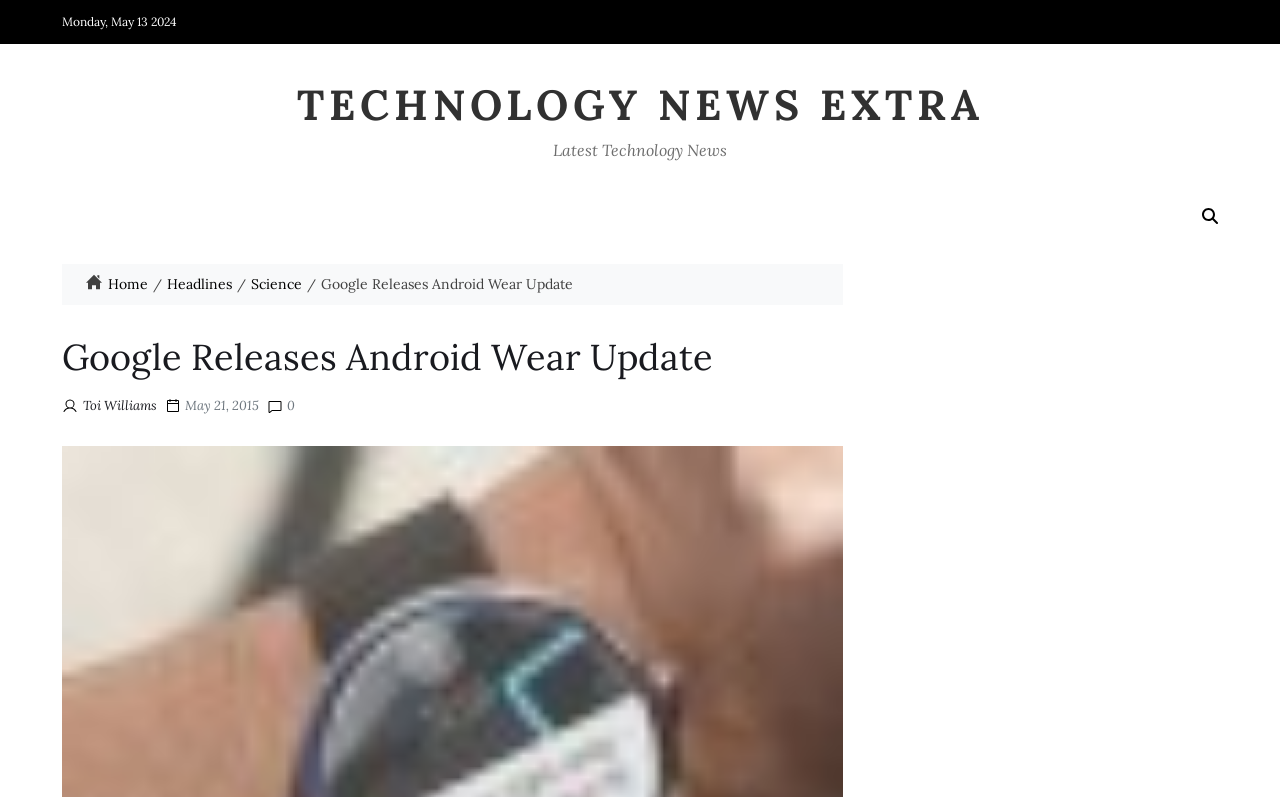Extract the heading text from the webpage.

TECHNOLOGY NEWS EXTRA